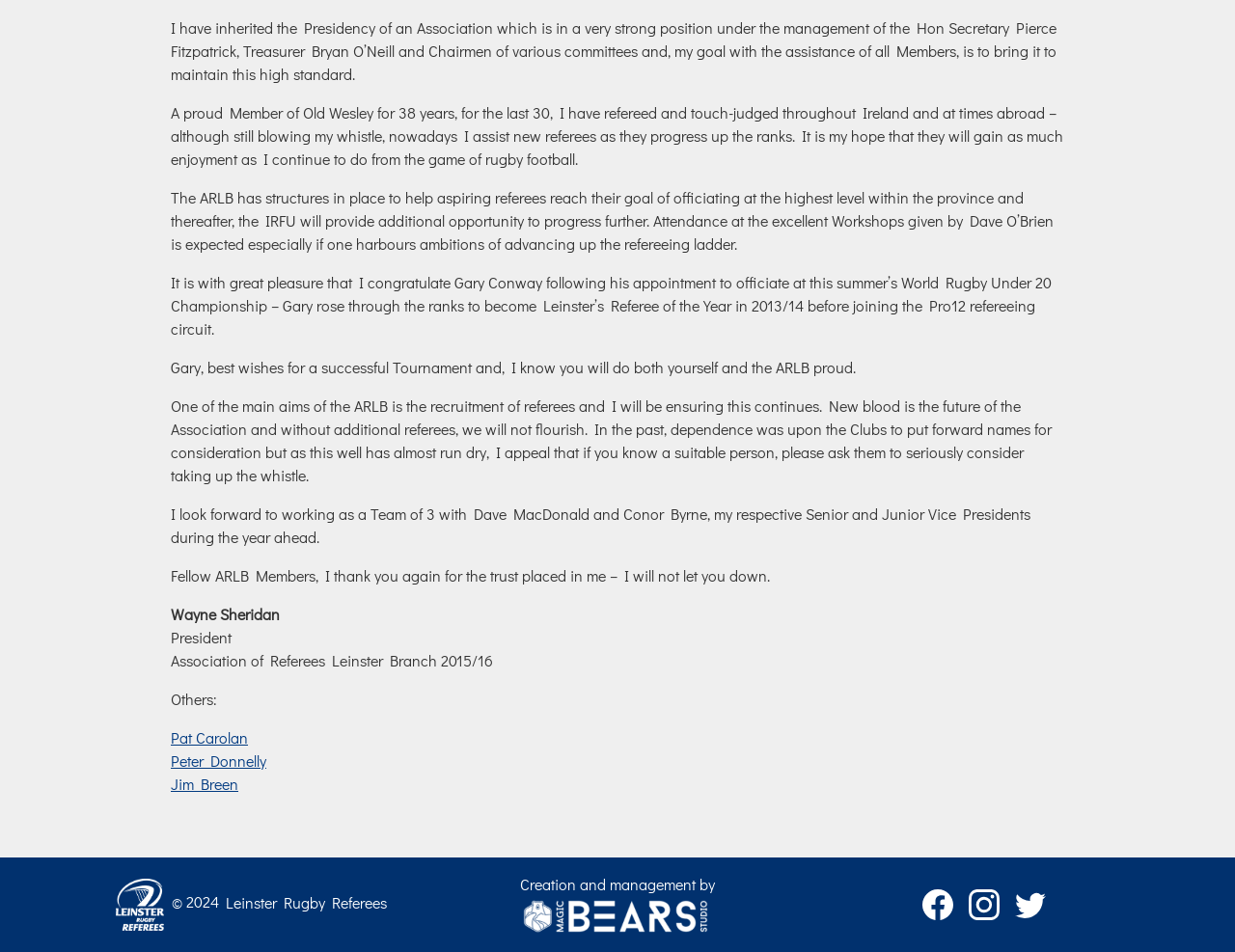What is the name of the tournament that Gary Conway will be officiating at?
Respond to the question with a single word or phrase according to the image.

World Rugby Under 20 Championship